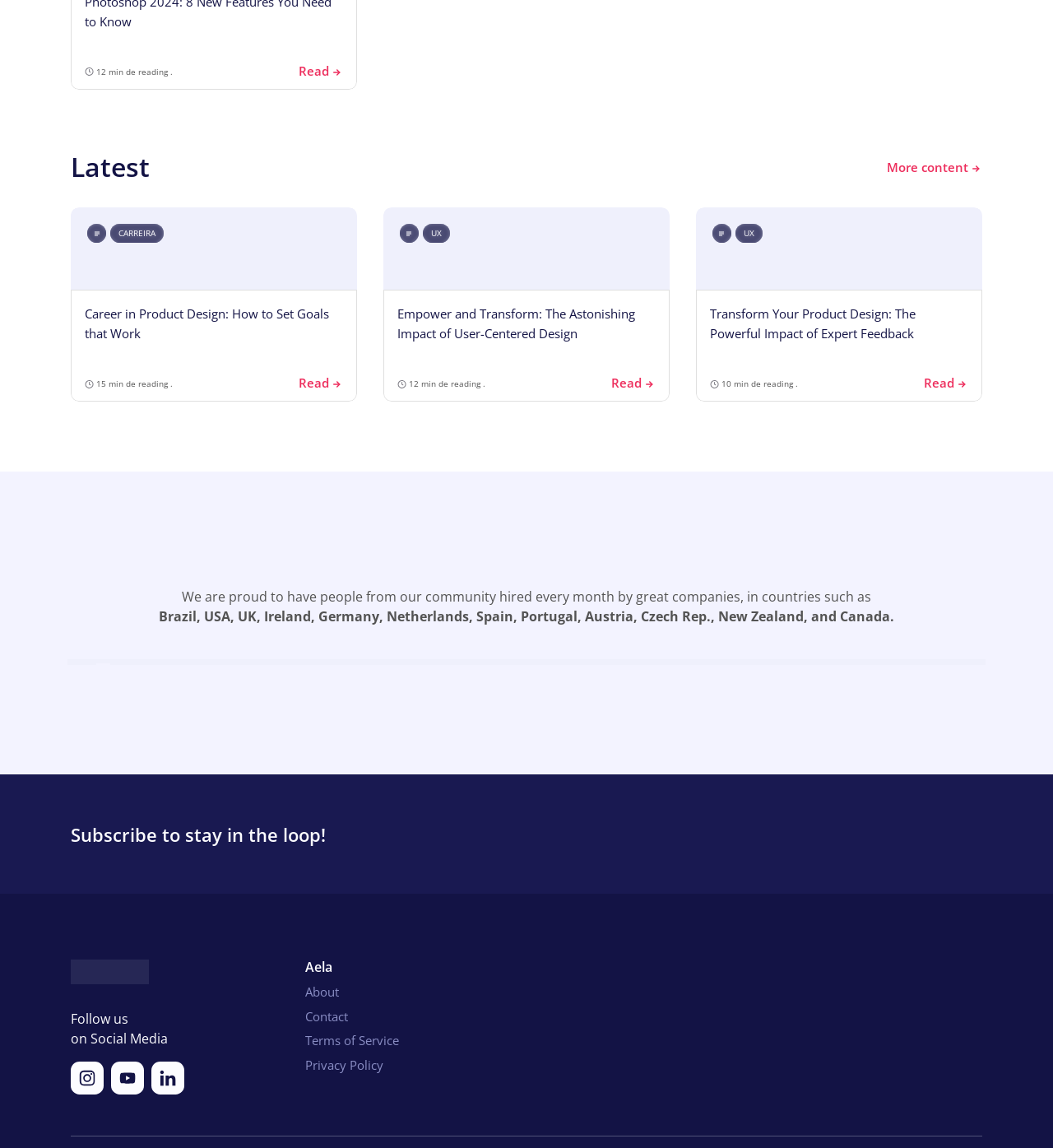What is the title of the first article?
Look at the screenshot and respond with a single word or phrase.

Carreira CARREIRA Career in Product Design